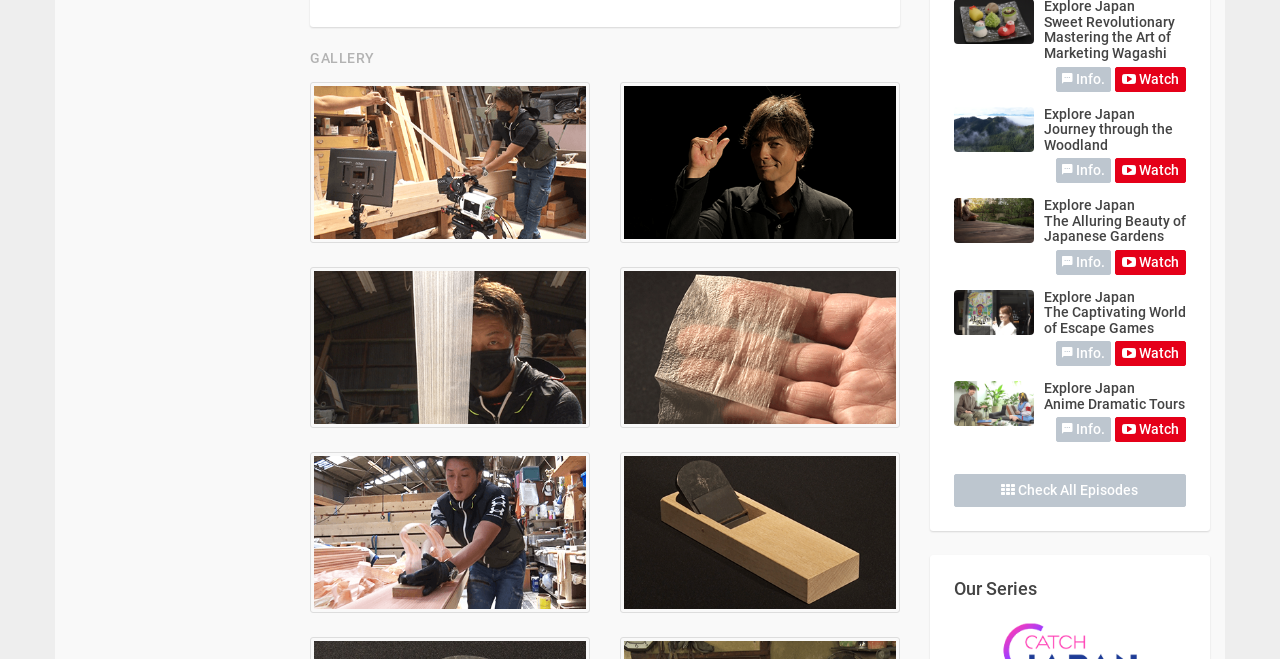Please specify the bounding box coordinates of the clickable region to carry out the following instruction: "Explore 'The Alluring Beauty of Japanese Gardens'". The coordinates should be four float numbers between 0 and 1, in the format [left, top, right, bottom].

[0.816, 0.301, 0.927, 0.371]